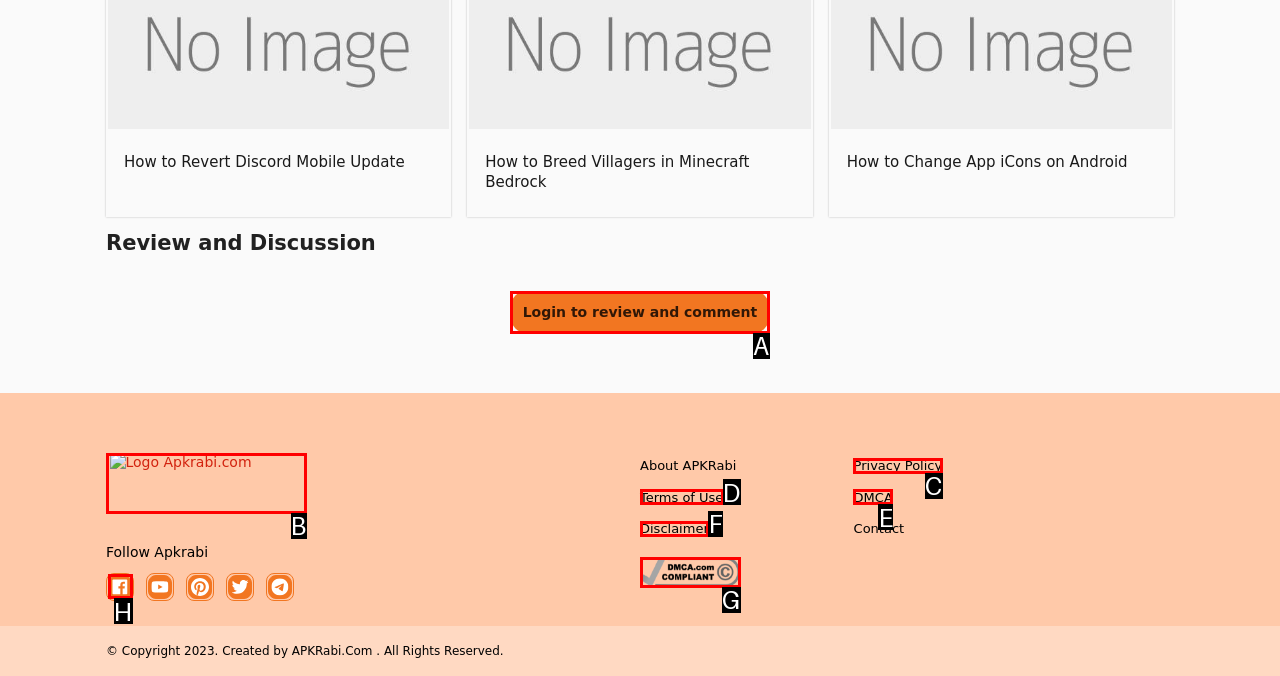Which UI element should be clicked to perform the following task: Click on the 'Login to review and comment' link? Answer with the corresponding letter from the choices.

A